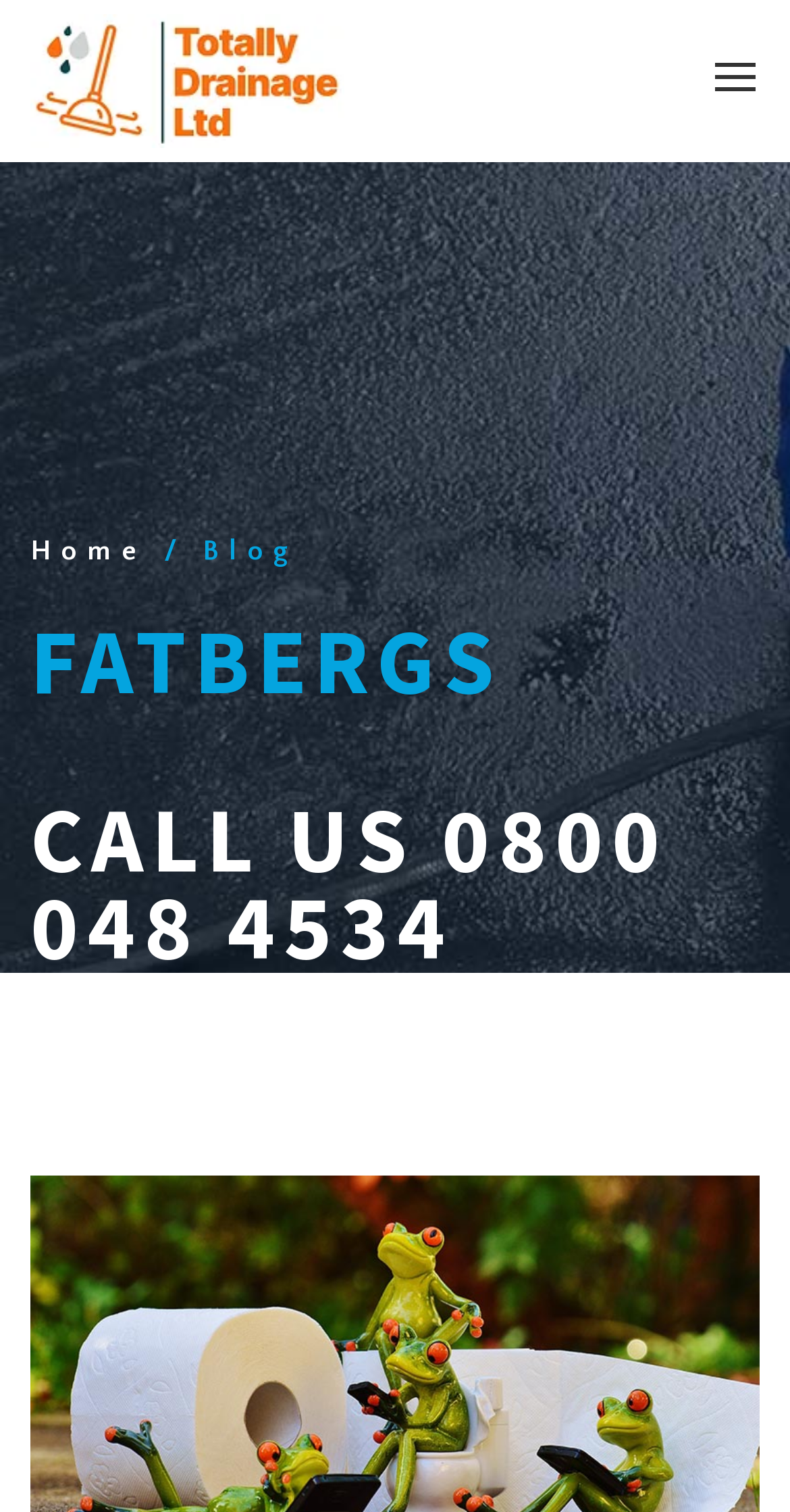Provide a short answer using a single word or phrase for the following question: 
What is the phone number to call?

0800 048 4534